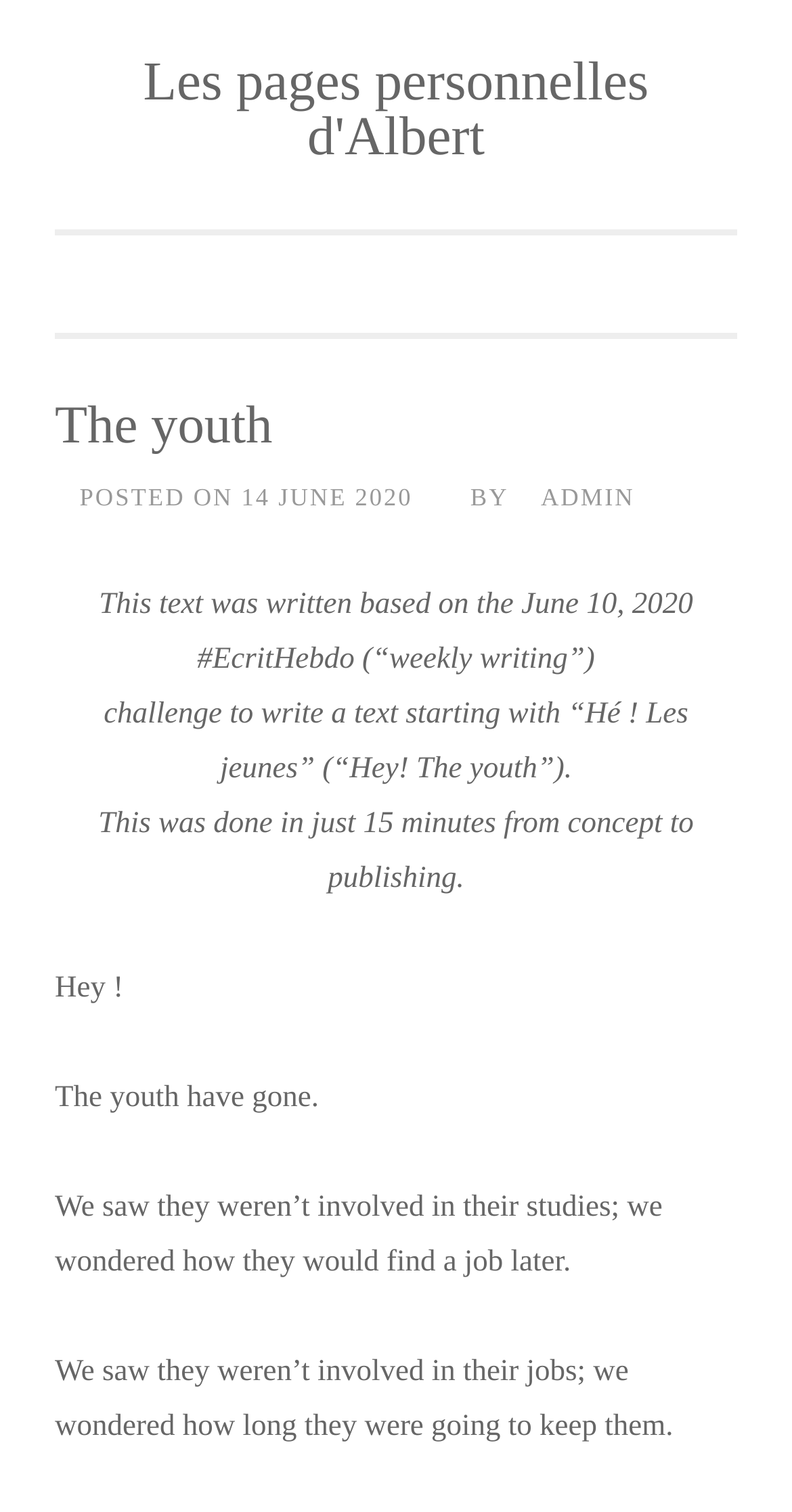What is the challenge mentioned in the text?
Please respond to the question thoroughly and include all relevant details.

I found the challenge mentioned in the text by reading the sentence 'This text was written based on the June 10, 2020 #EcritHebdo (“weekly writing”) challenge'.